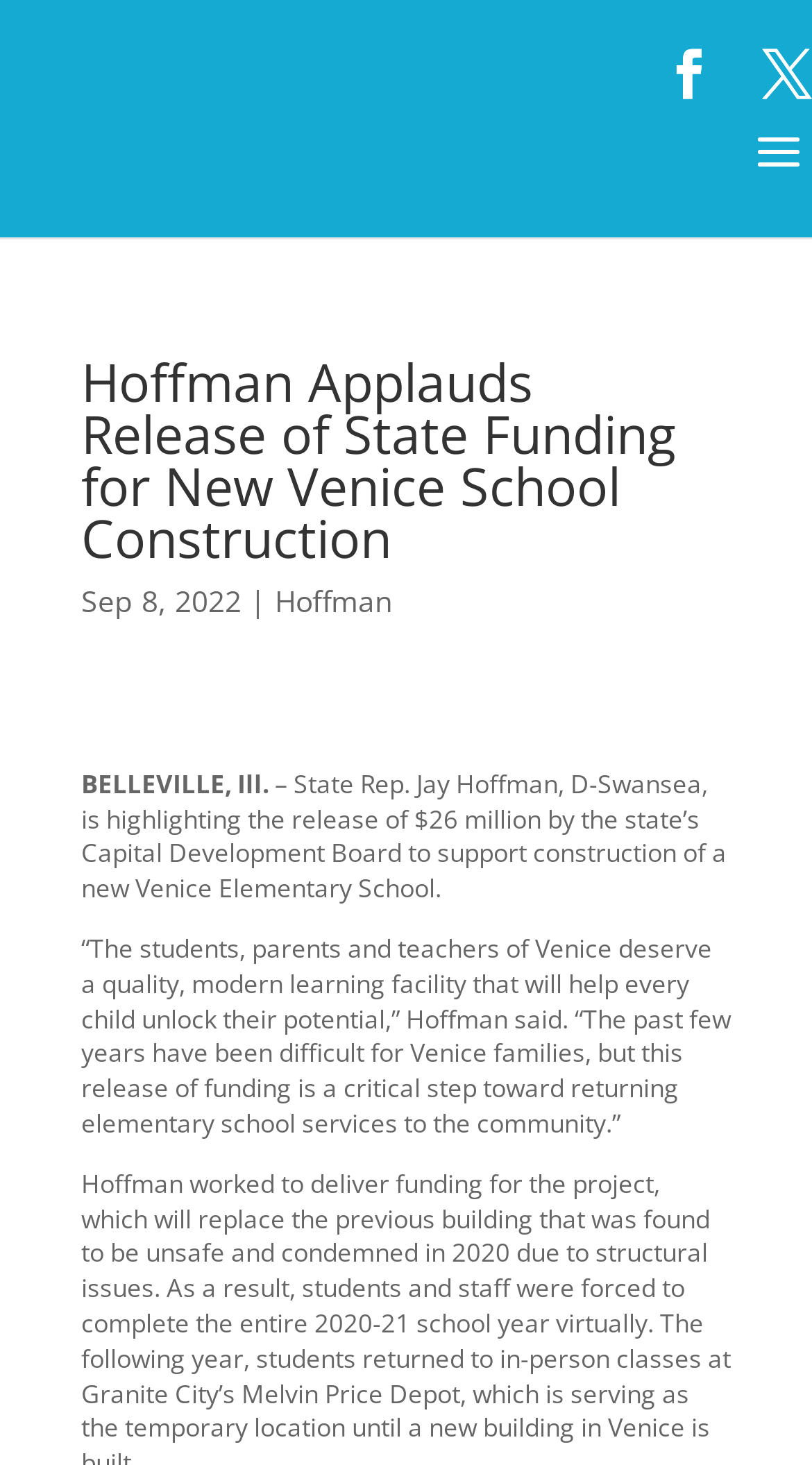Detail the various sections and features of the webpage.

The webpage appears to be a news article or press release about State Representative Jay Hoffman's announcement regarding the release of state funding for the construction of a new Venice Elementary School. 

At the top of the page, there are two links, positioned side by side, with icons represented by '\ue093' and '\ue094'. Below these links, there is a heading that reads "Hoffman Applauds Release of State Funding for New Venice School Construction", which is centered near the top of the page. 

To the right of the heading, there is a date "Sep 8, 2022" followed by a vertical bar and a link to "Hoffman". 

Below the heading, there is a paragraph of text that starts with "BELLEVILLE, Ill. –" and describes the release of $26 million by the state’s Capital Development Board to support the construction of a new Venice Elementary School. 

Underneath this paragraph, there is a quote from State Rep. Jay Hoffman, where he expresses his support for the new school and its importance for the community.